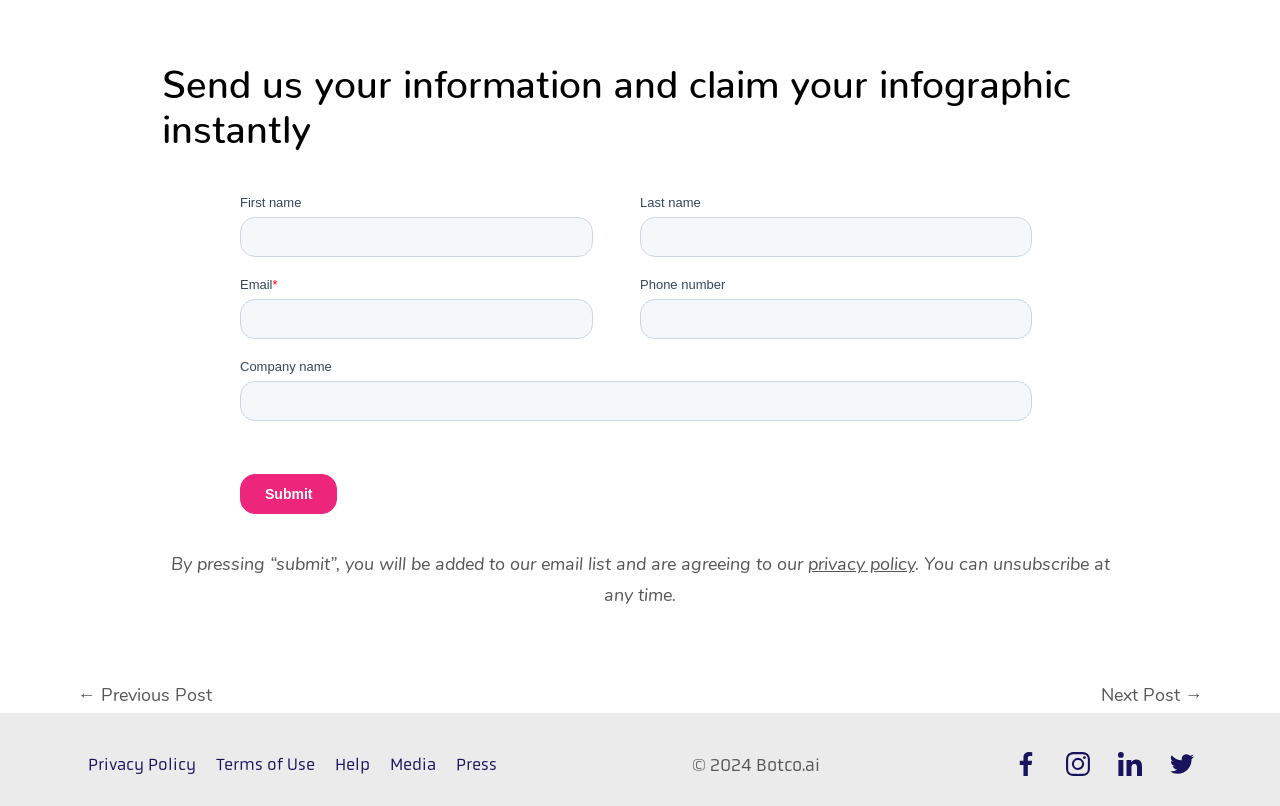Please locate the bounding box coordinates of the element that needs to be clicked to achieve the following instruction: "visit Facebook page". The coordinates should be four float numbers between 0 and 1, i.e., [left, top, right, bottom].

[0.785, 0.922, 0.818, 0.974]